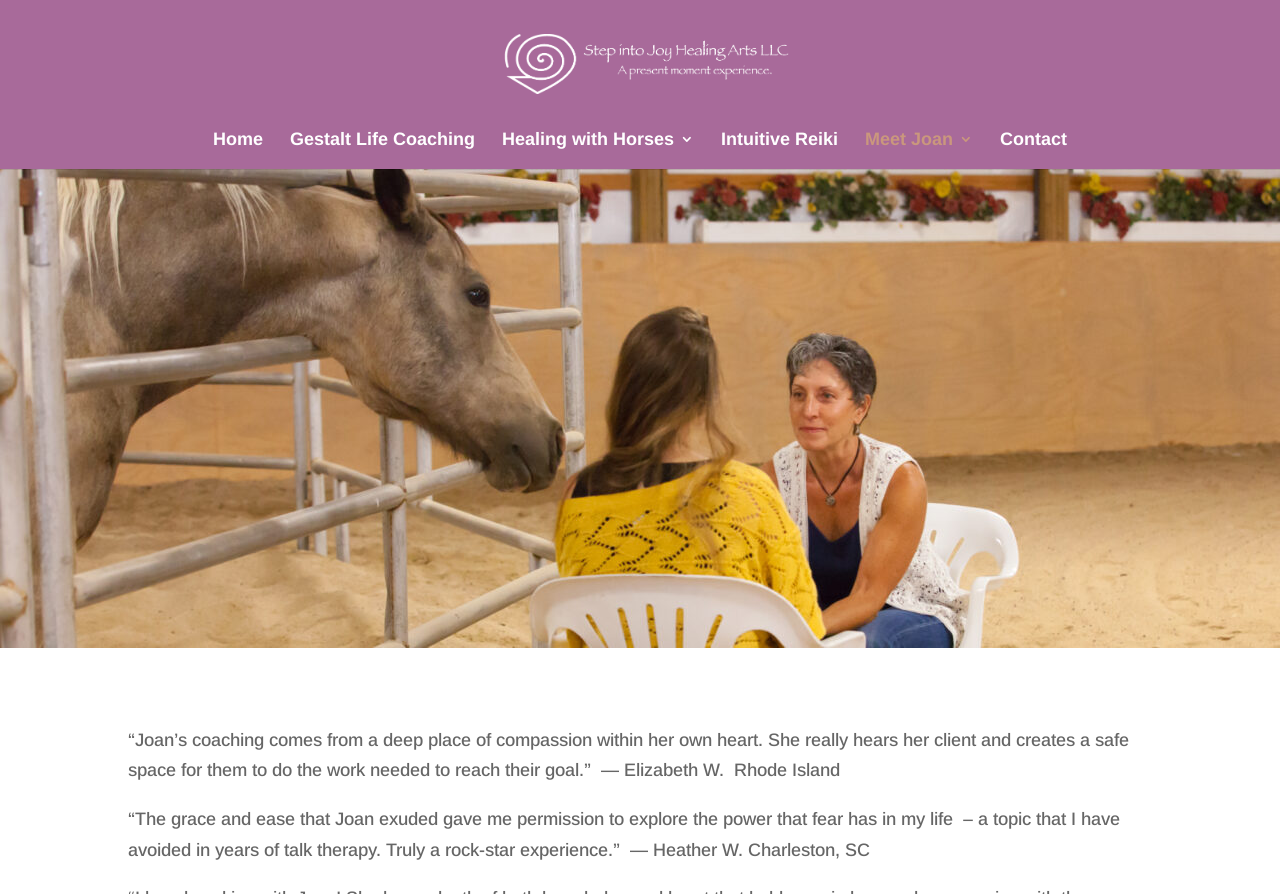Locate and provide the bounding box coordinates for the HTML element that matches this description: "alt="Step into Joy Healing Arts"".

[0.329, 0.059, 0.674, 0.081]